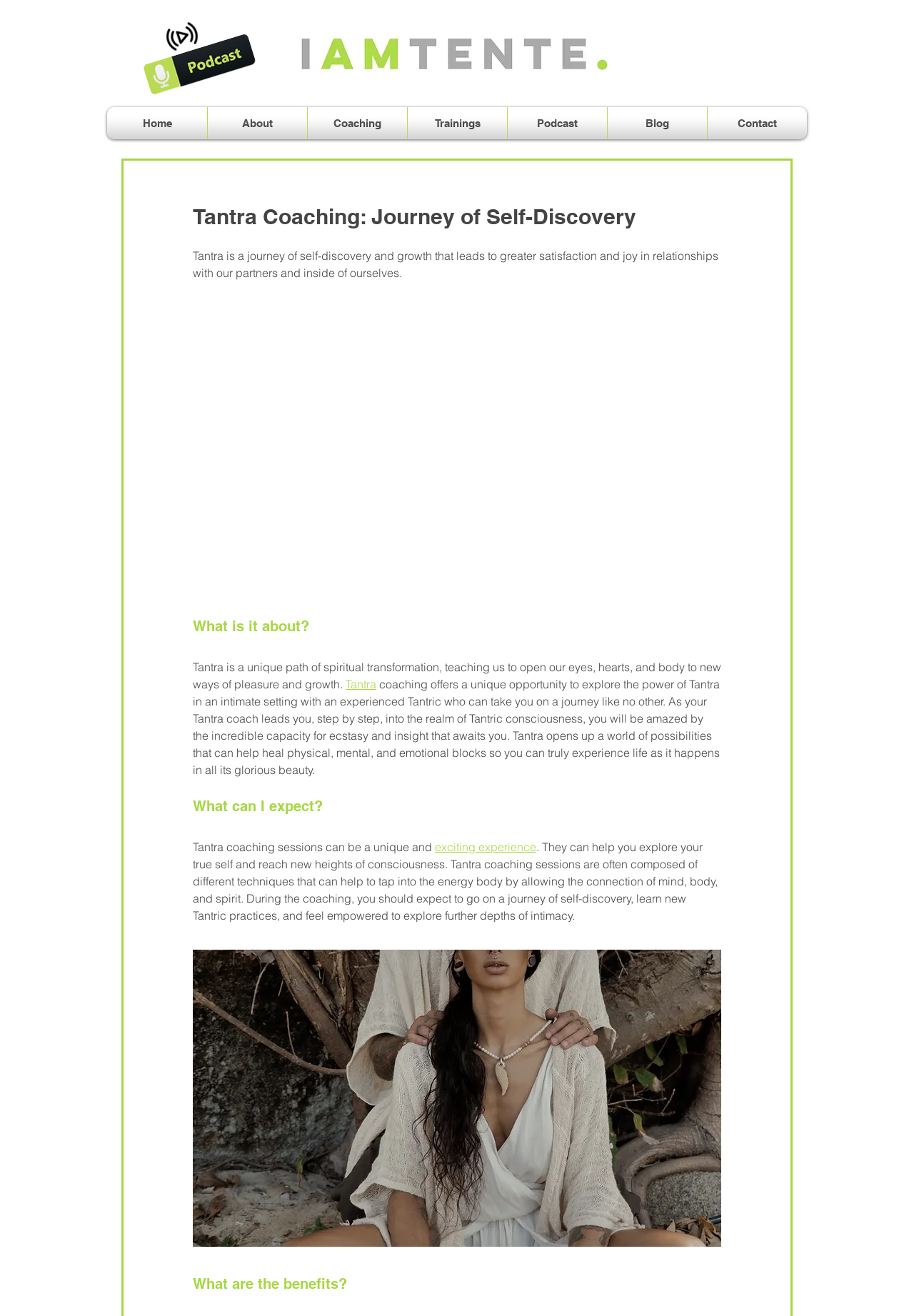Locate the bounding box coordinates of the clickable area needed to fulfill the instruction: "Navigate to the 'Coaching' page".

[0.341, 0.081, 0.441, 0.106]